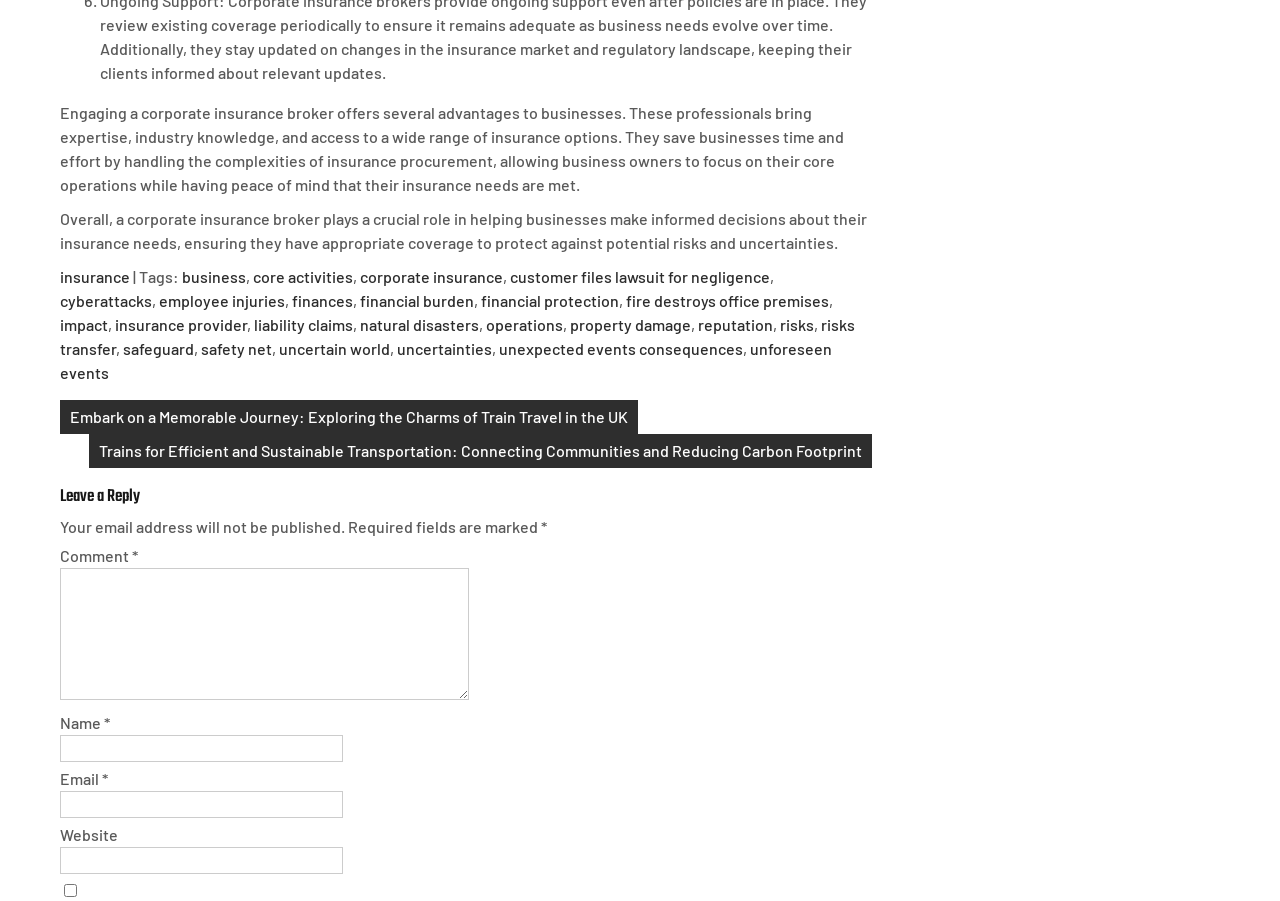Point out the bounding box coordinates of the section to click in order to follow this instruction: "Enter a comment in the textbox".

[0.047, 0.63, 0.367, 0.777]